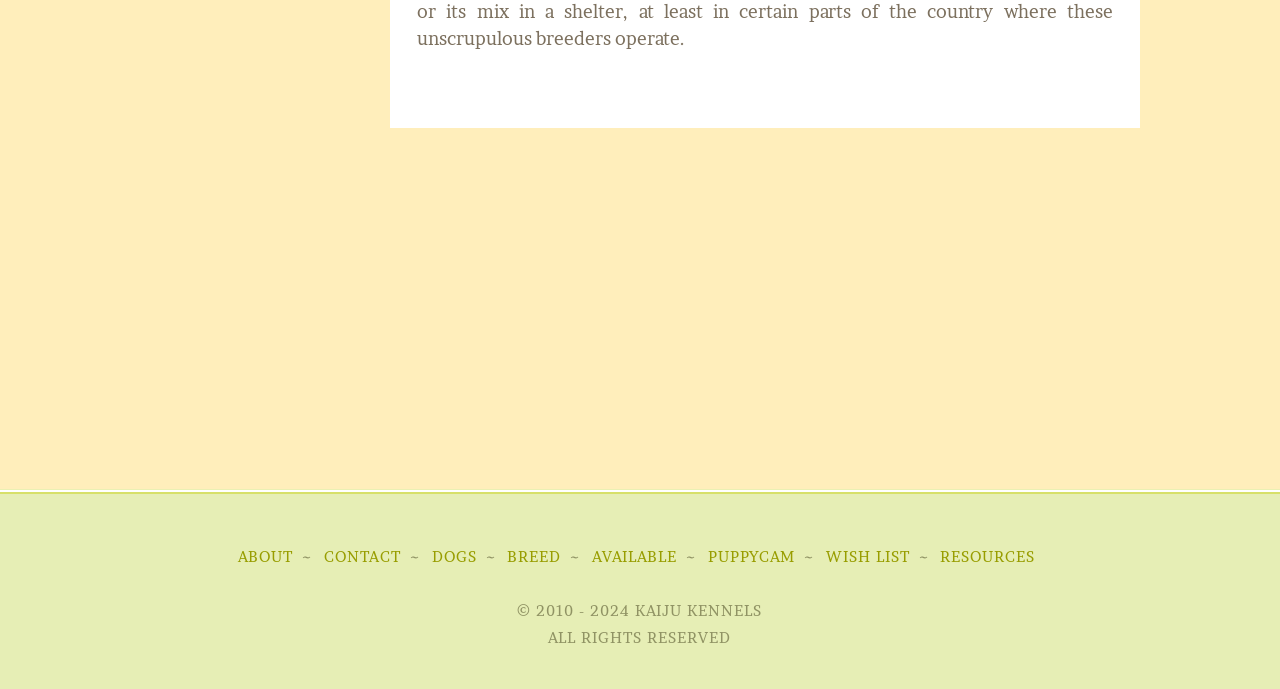Select the bounding box coordinates of the element I need to click to carry out the following instruction: "go to about page".

[0.186, 0.793, 0.229, 0.821]